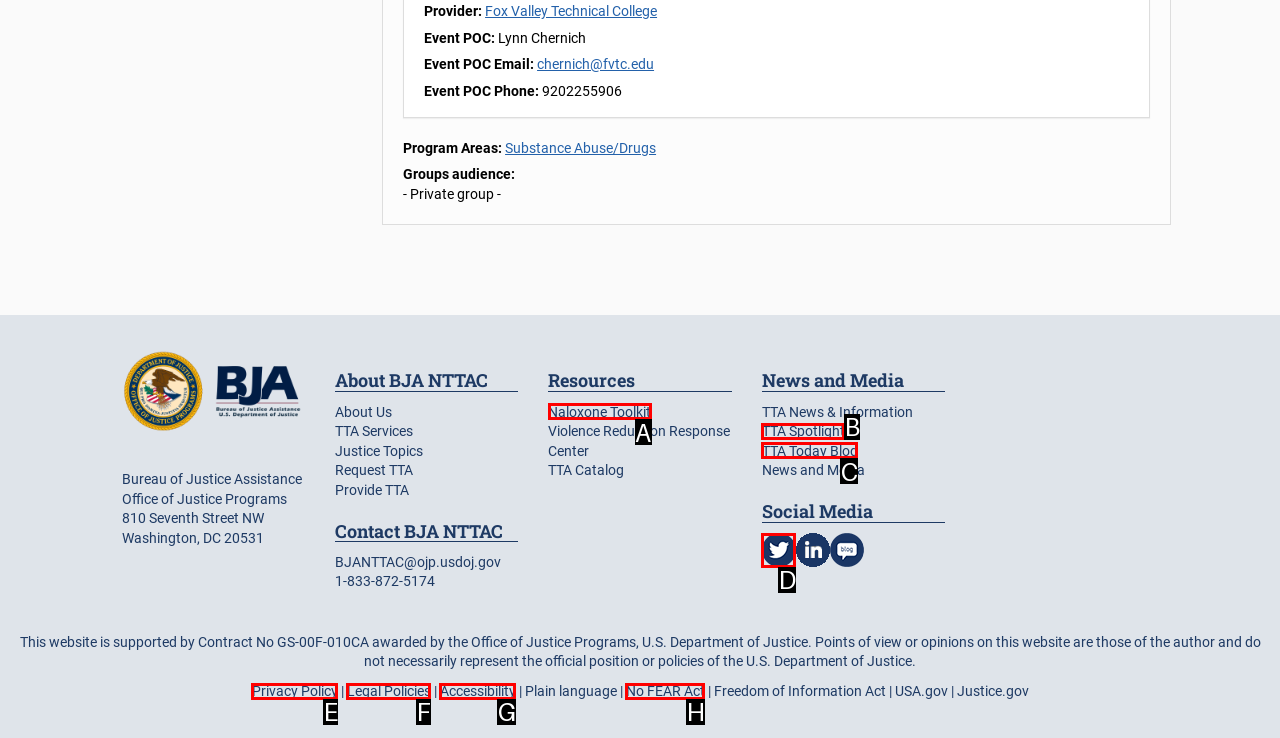Find the option that matches this description: TTA Today Blog
Provide the matching option's letter directly.

C